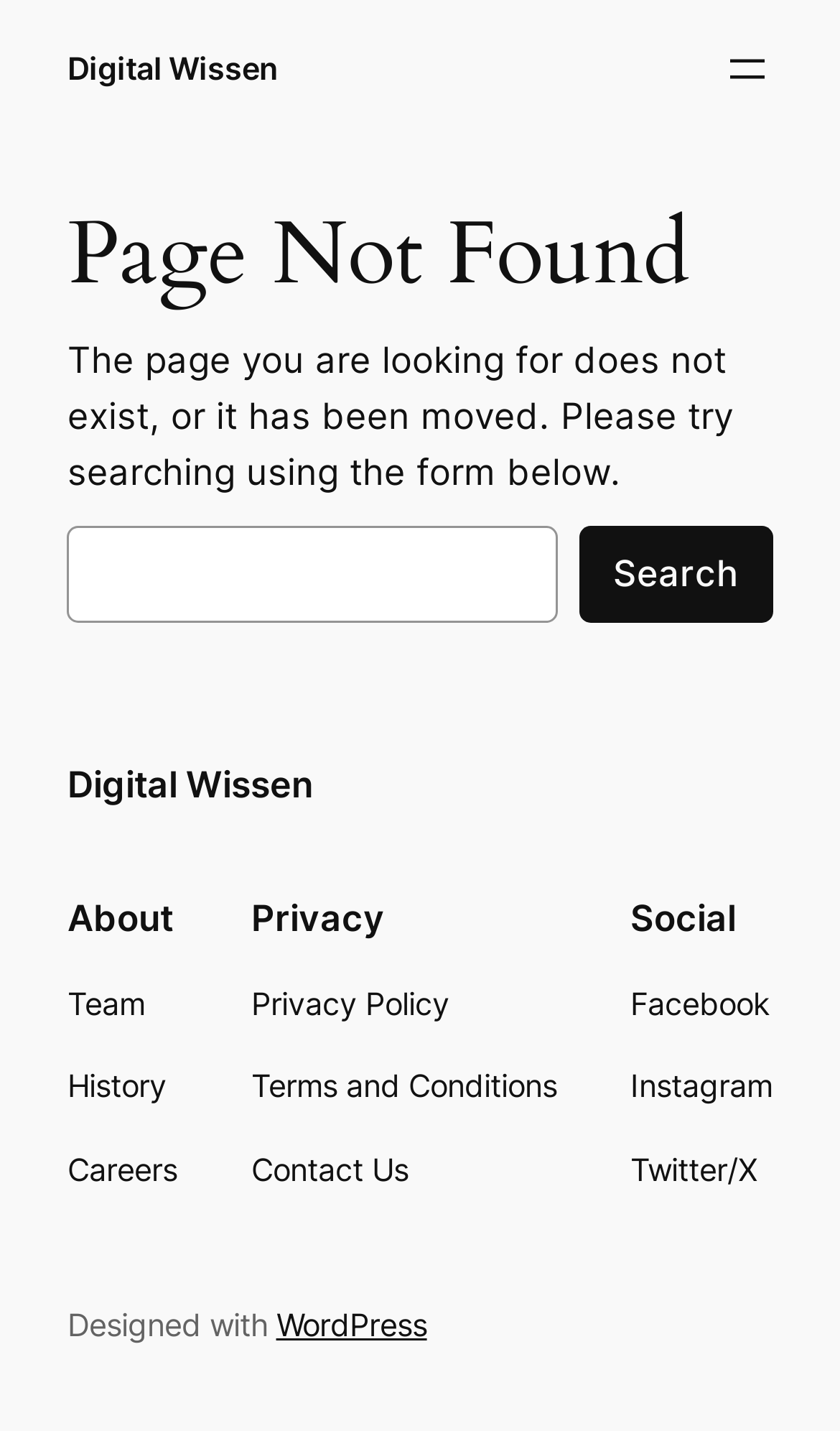Determine the bounding box for the described UI element: "parent_node: Search name="s"".

[0.08, 0.367, 0.664, 0.435]